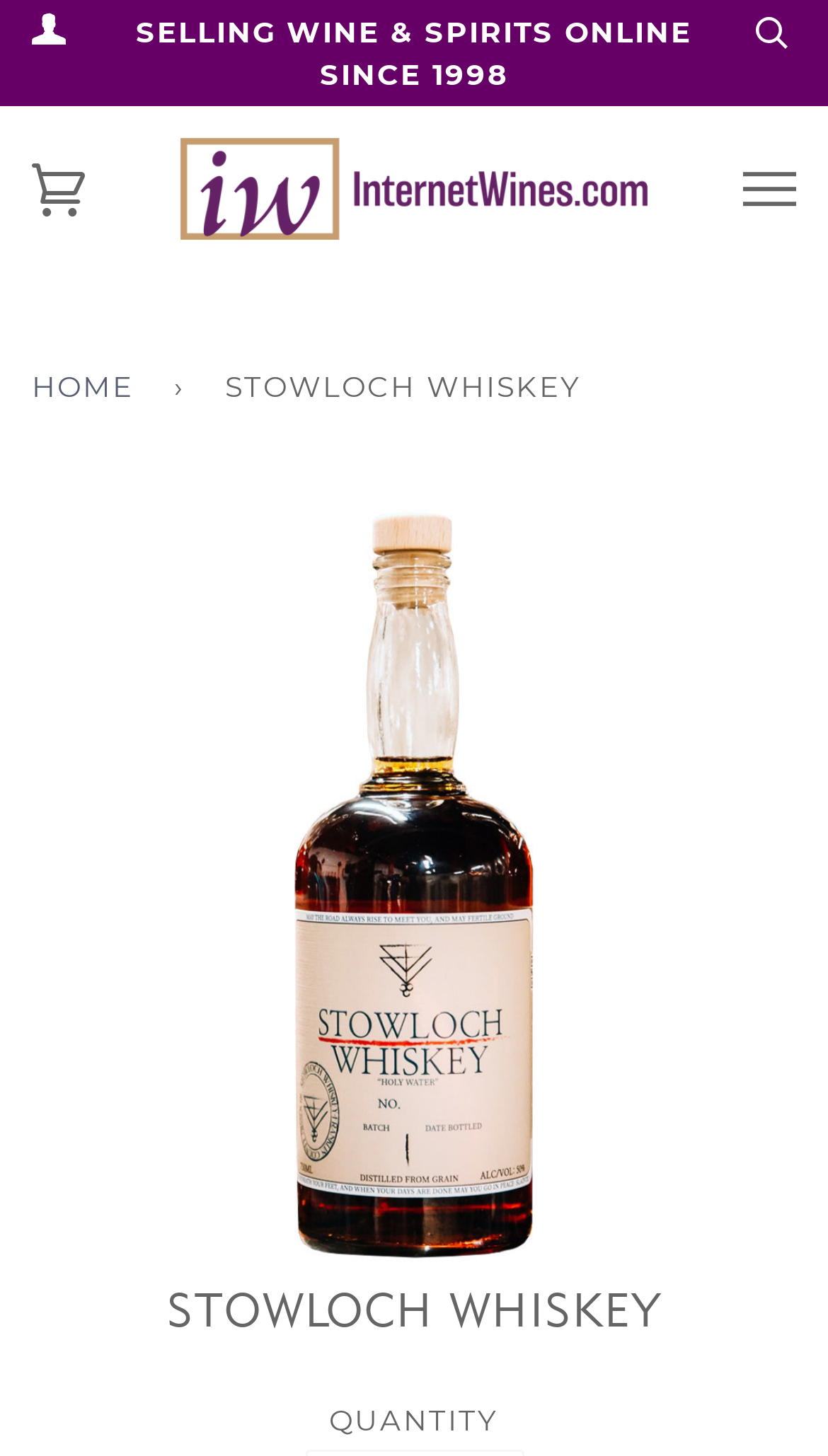What is the purpose of the button next to the search box?
Using the visual information from the image, give a one-word or short-phrase answer.

To submit a search query